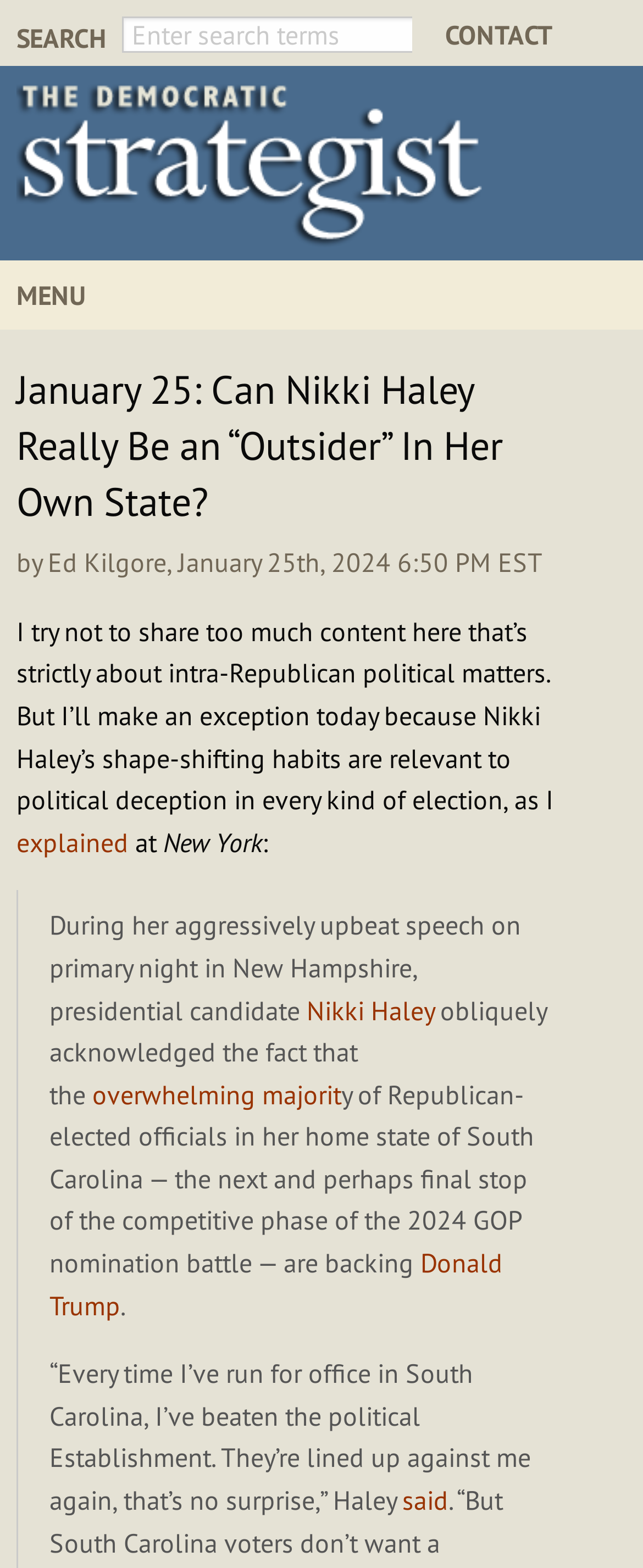Could you find the bounding box coordinates of the clickable area to complete this instruction: "Select options for MISBAH – Geometric Area Custom – Zanafi Kilim Rug"?

None